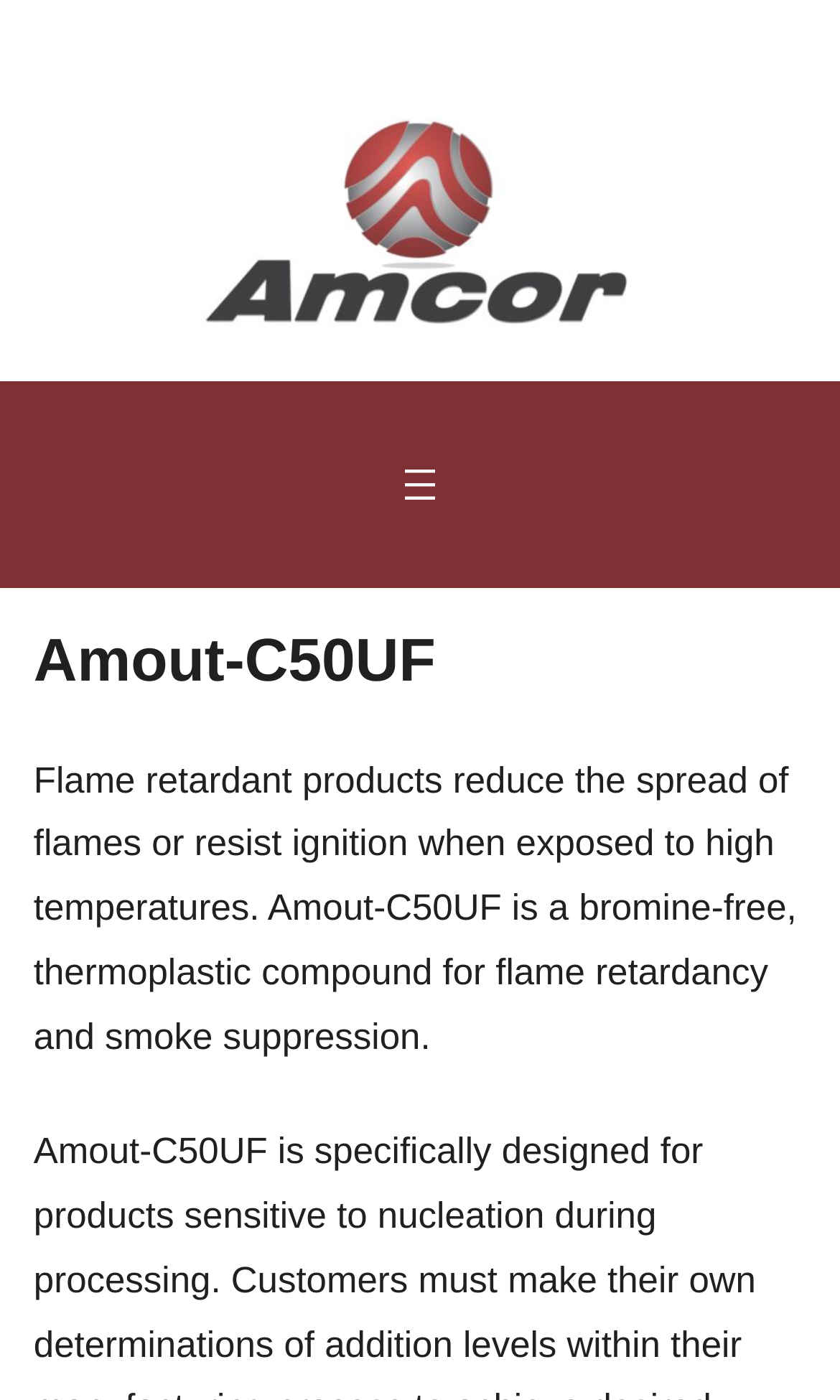Utilize the information from the image to answer the question in detail:
What is the navigation element in the header?

The navigation element in the header is a button labeled 'Open menu', which has a popup dialog associated with it, as indicated by the hasPopup property.